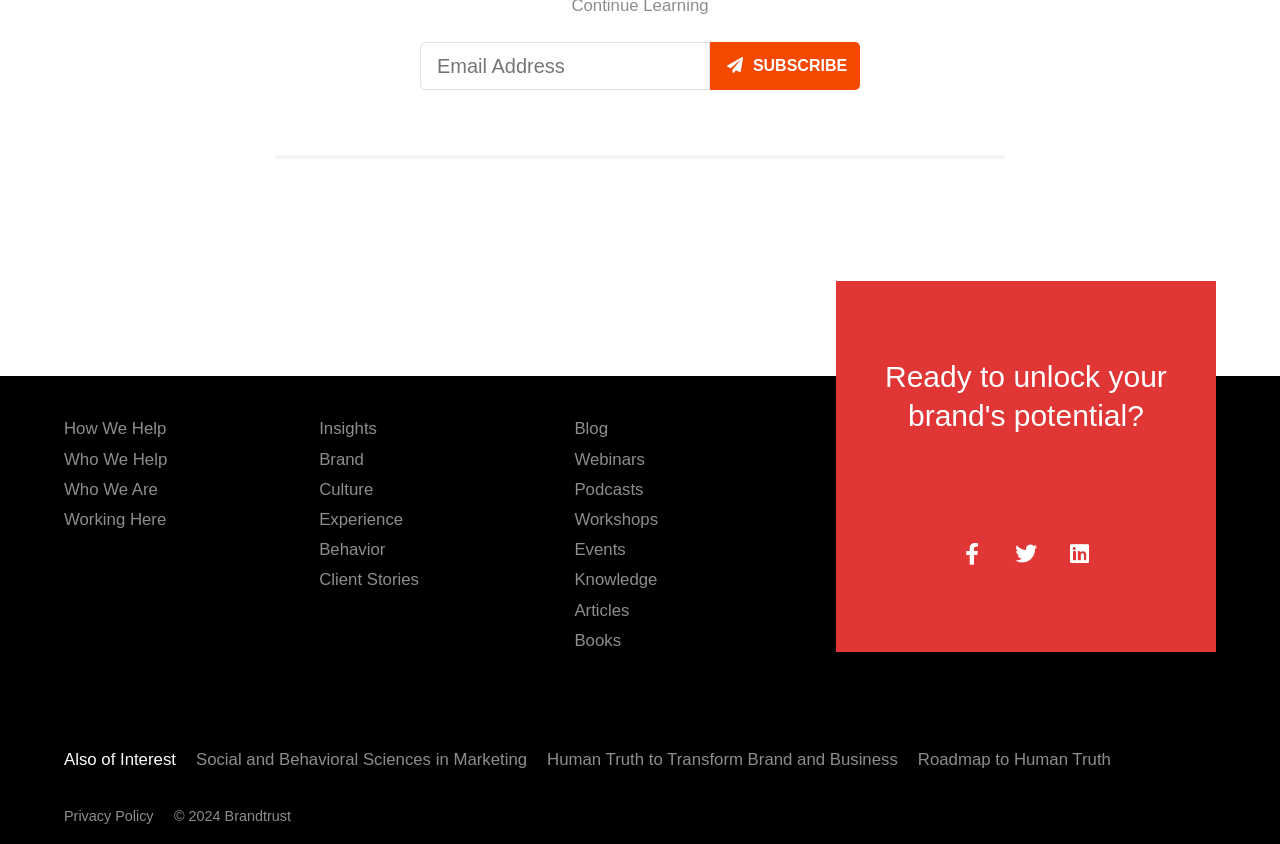Please locate the bounding box coordinates for the element that should be clicked to achieve the following instruction: "Click on the 'University of Central Lancashire' link". Ensure the coordinates are given as four float numbers between 0 and 1, i.e., [left, top, right, bottom].

None